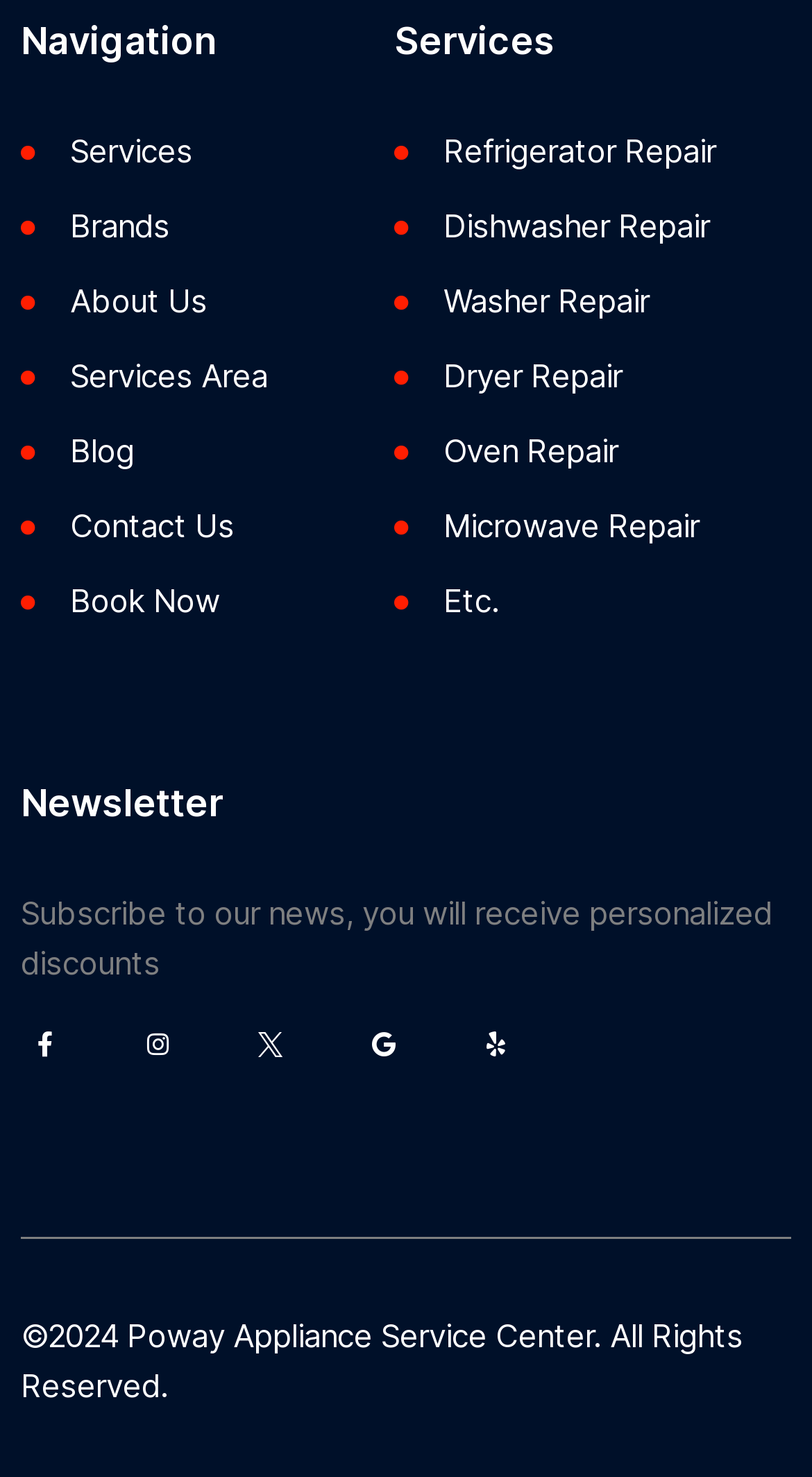Show the bounding box coordinates of the element that should be clicked to complete the task: "Navigate to Refrigerator Repair".

[0.486, 0.086, 0.974, 0.12]